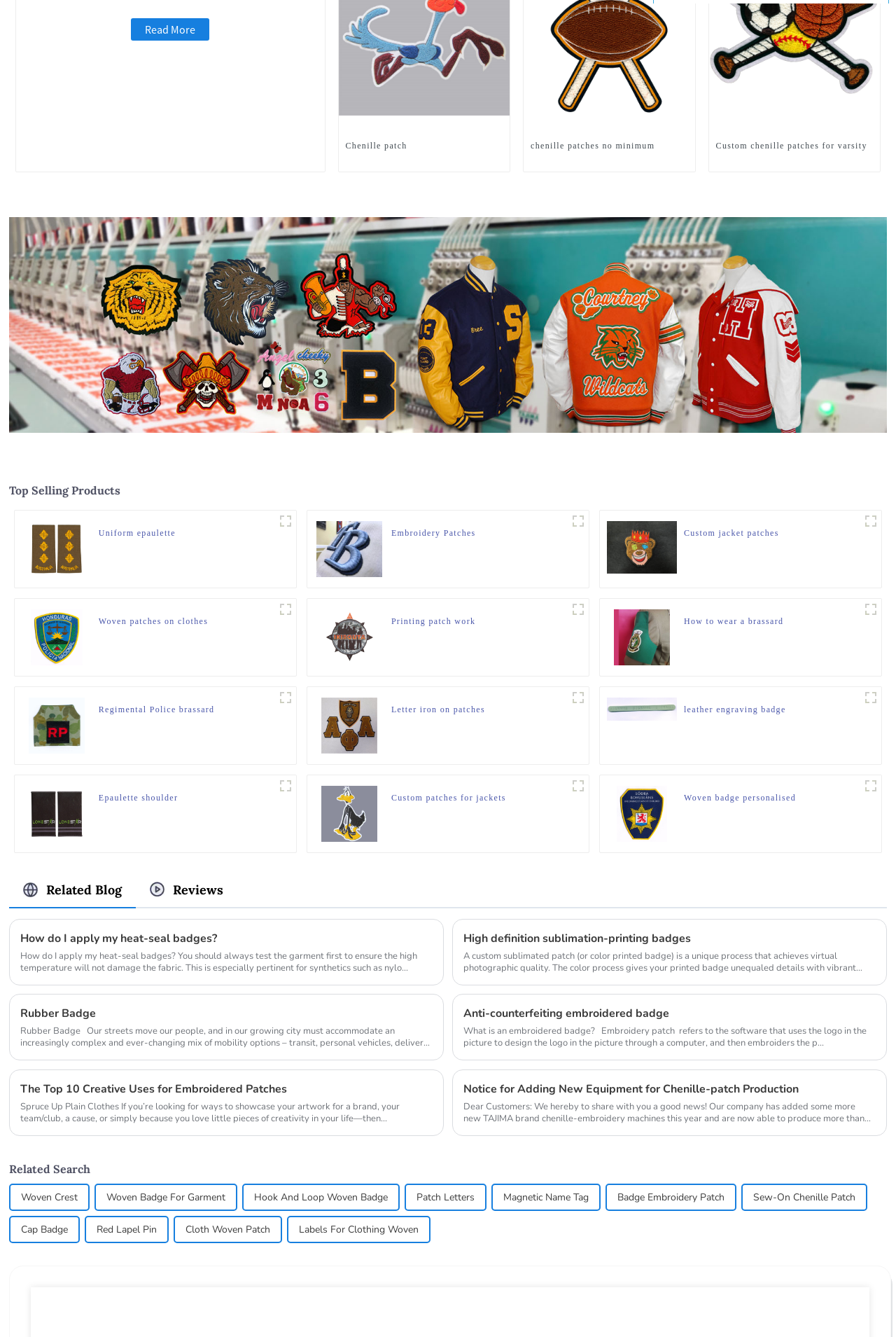Provide the bounding box coordinates of the section that needs to be clicked to accomplish the following instruction: "Click on 'Read More'."

[0.146, 0.014, 0.234, 0.03]